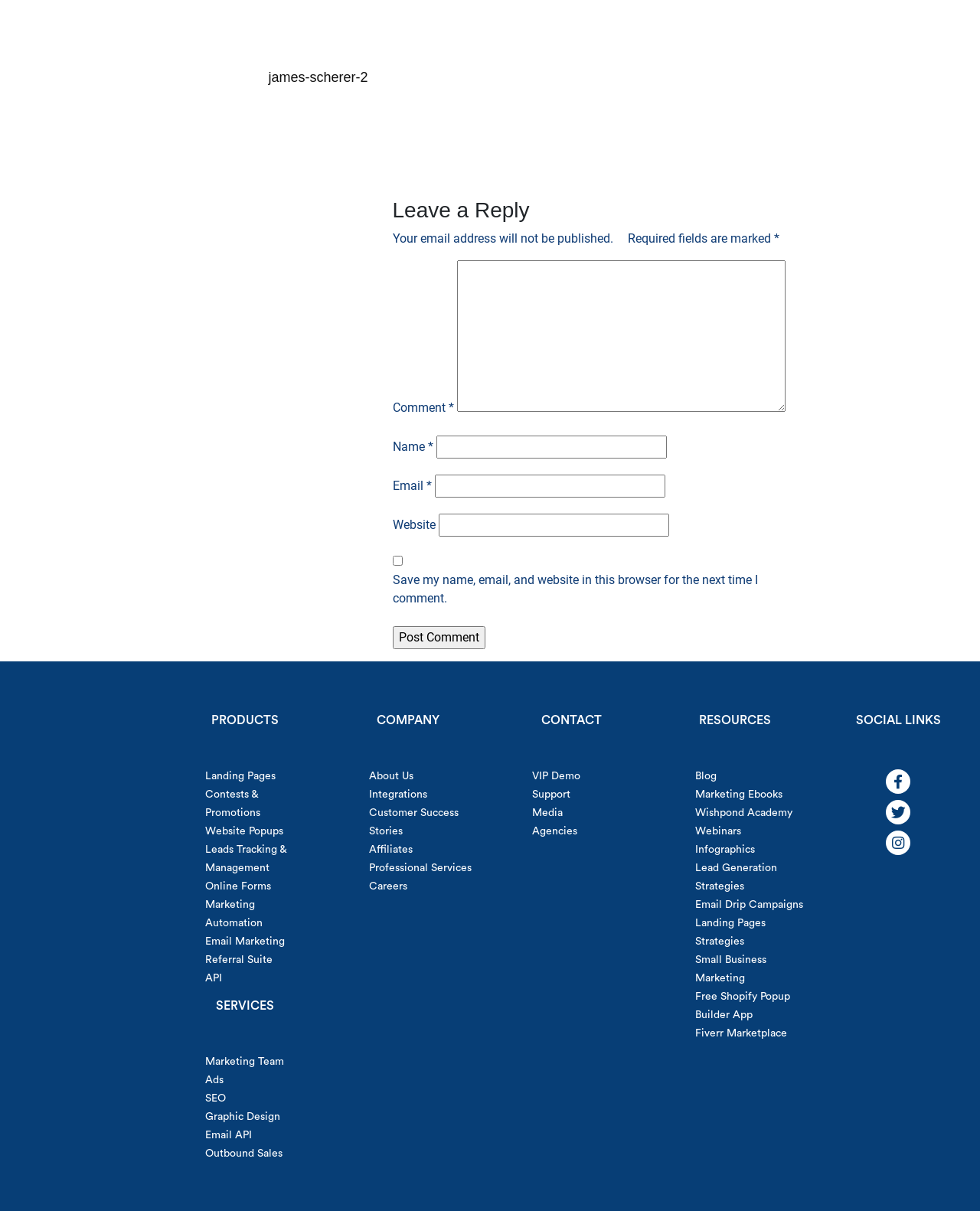Bounding box coordinates should be in the format (top-left x, top-left y, bottom-right x, bottom-right y) and all values should be floating point numbers between 0 and 1. Determine the bounding box coordinate for the UI element described as: Email Drip Campaigns

[0.71, 0.743, 0.82, 0.752]